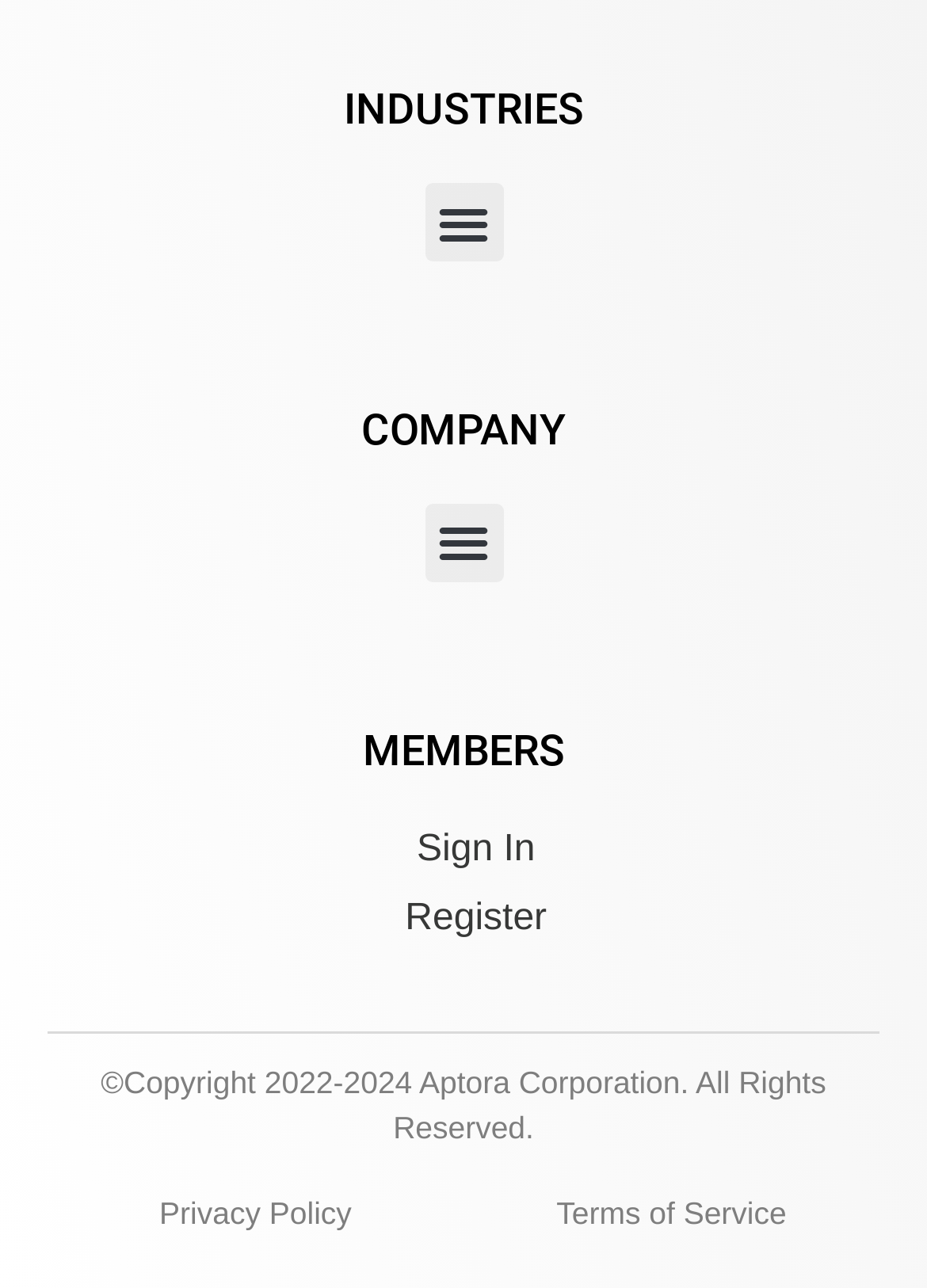What is the topmost heading?
Please provide a single word or phrase based on the screenshot.

INDUSTRIES